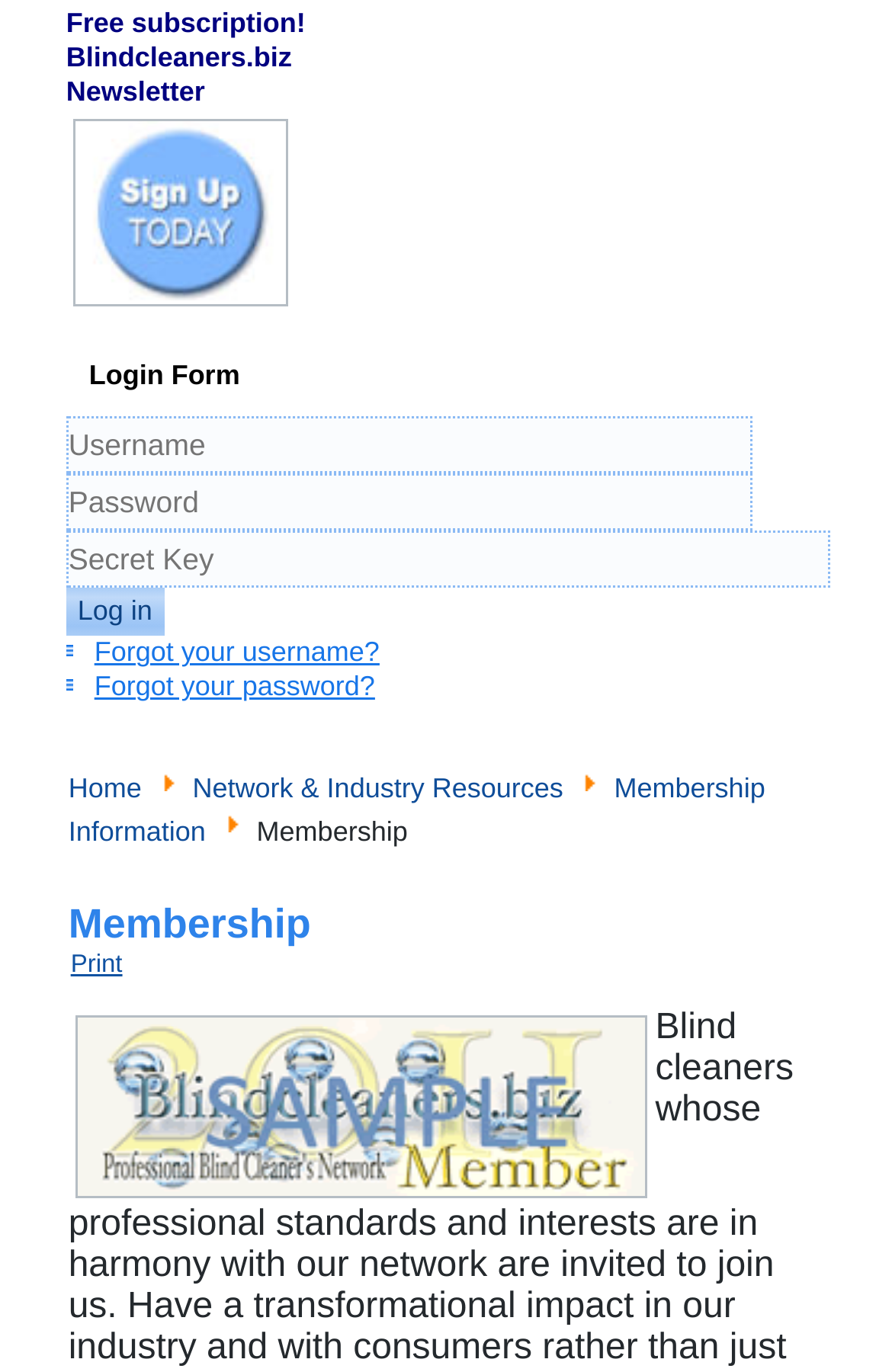Using the element description Print, predict the bounding box coordinates for the UI element. Provide the coordinates in (top-left x, top-left y, bottom-right x, bottom-right y) format with values ranging from 0 to 1.

[0.079, 0.692, 0.137, 0.712]